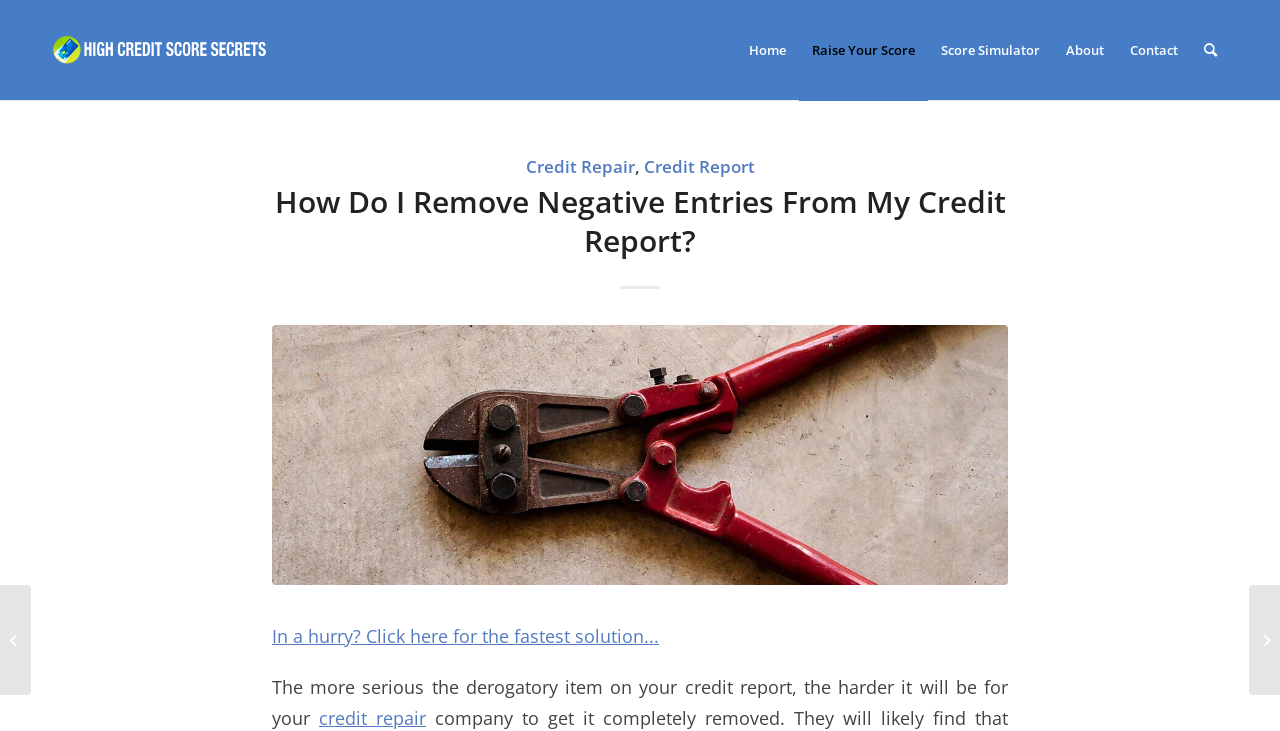Answer the following inquiry with a single word or phrase:
What is the main topic of this webpage?

Credit report